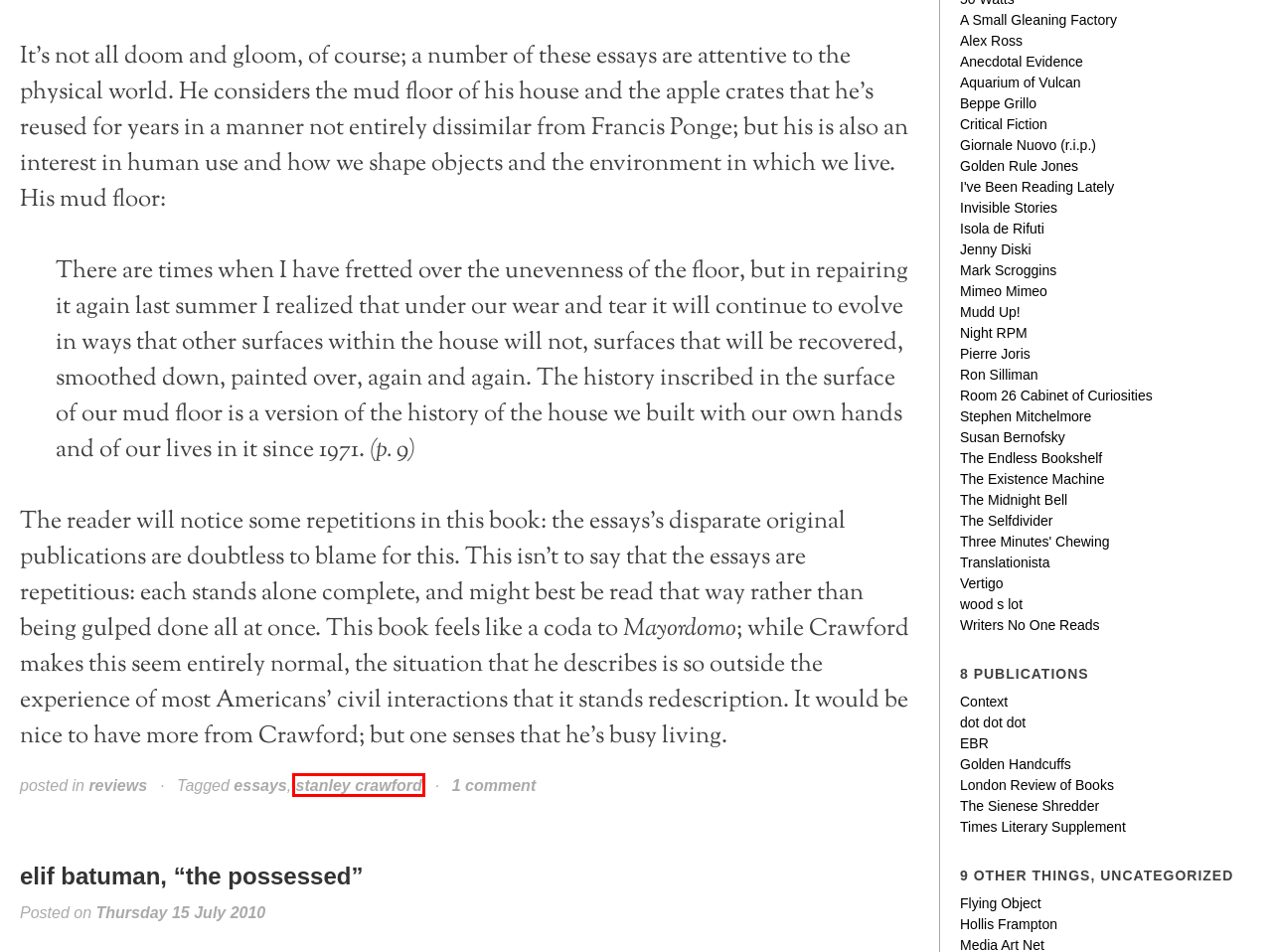Given a screenshot of a webpage with a red bounding box around an element, choose the most appropriate webpage description for the new page displayed after clicking the element within the bounding box. Here are the candidates:
A. Alex Ross: The Rest Is Noise
B. mudd up! – blog by DJ /rupture
C. Dot Dot Dot
D. elif batuman, “the possessed” | with hidden noise
E. stanley crawford | with hidden noise
F. Front Page › electronic book review
G. The Endless Bookshelf – simply messing about in books
H. criticalfiction.net

E